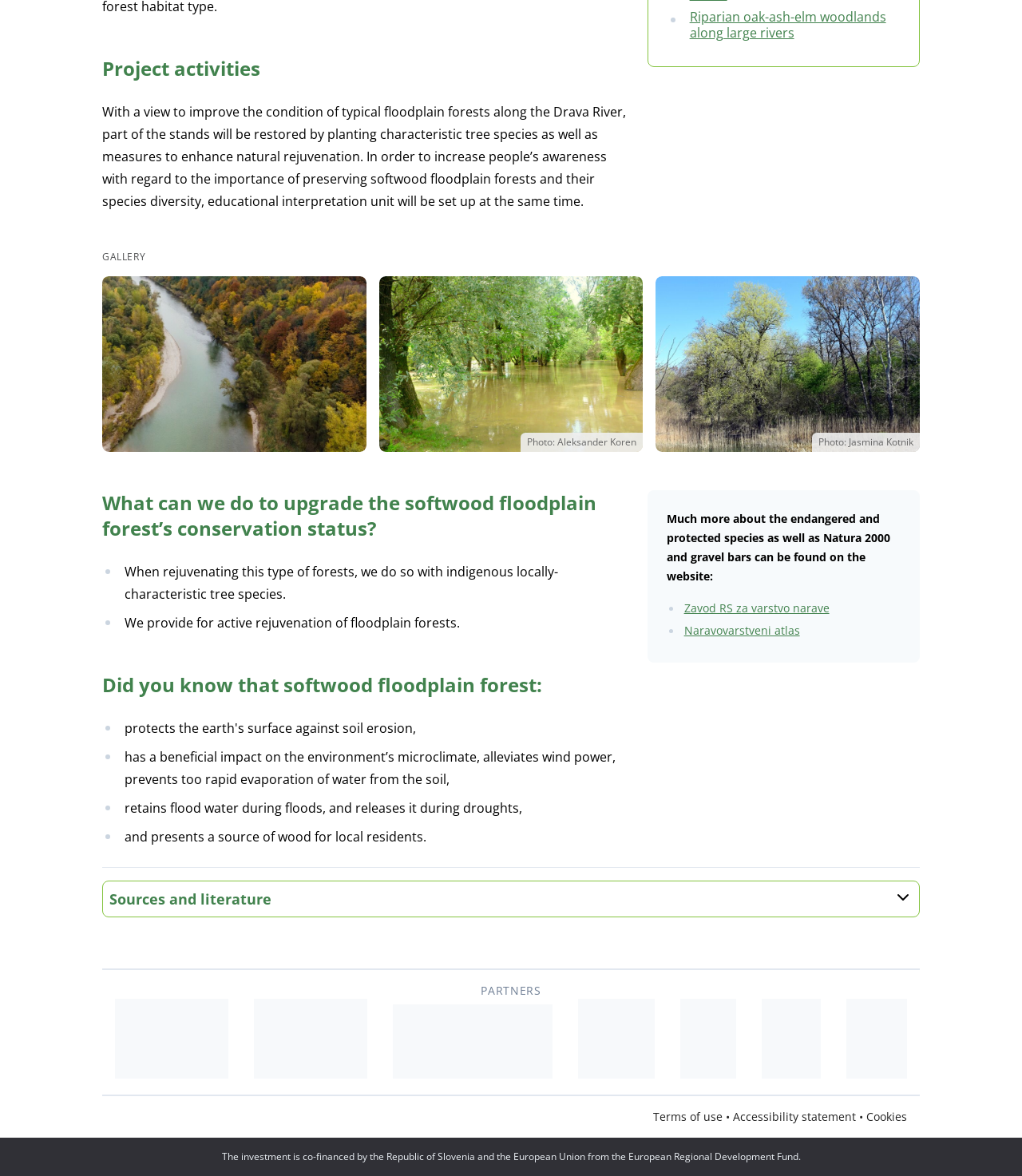Determine the bounding box coordinates for the UI element matching this description: "title="Direkcija Republike Slovenije za vode"".

[0.384, 0.854, 0.541, 0.917]